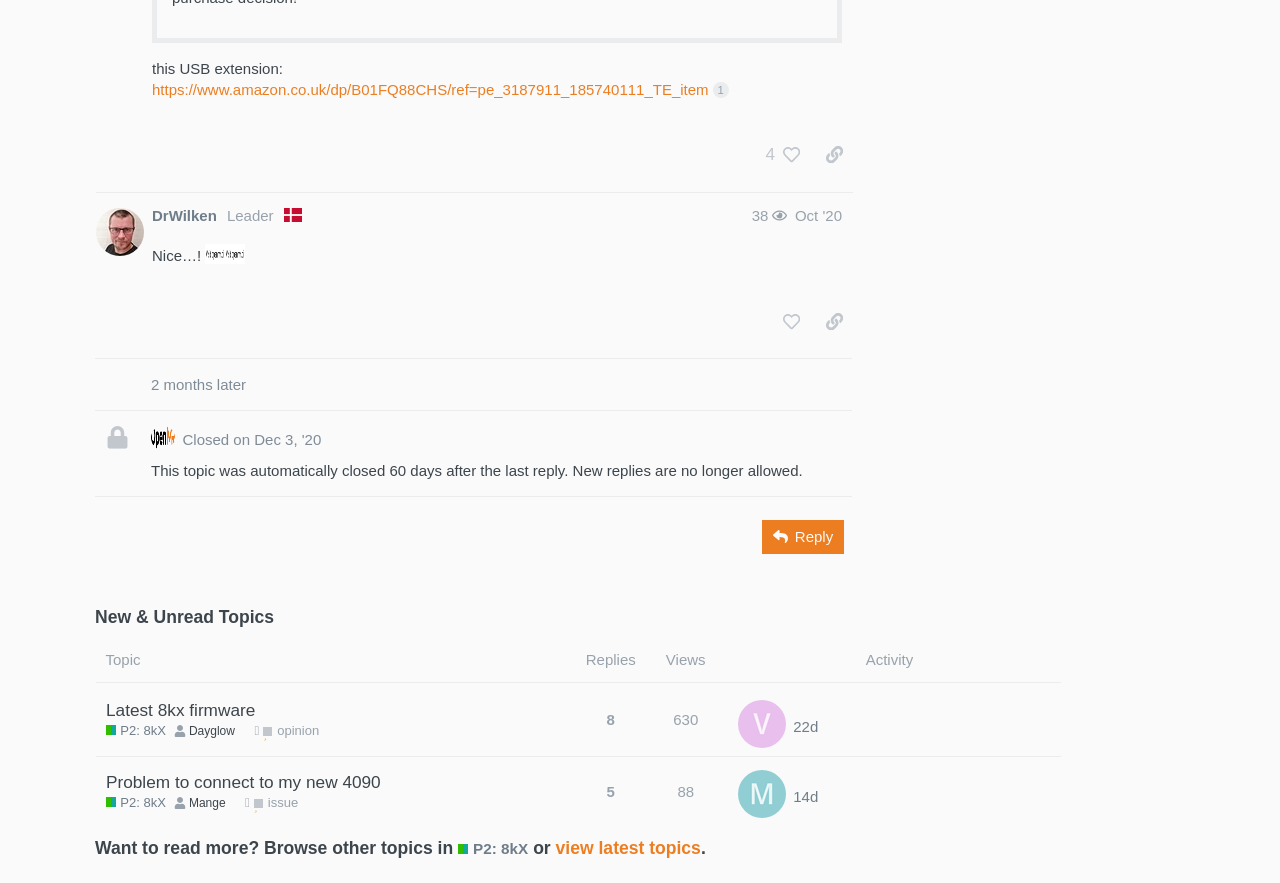Find the bounding box coordinates for the area that must be clicked to perform this action: "Click the 'Reply' button".

[0.596, 0.589, 0.659, 0.627]